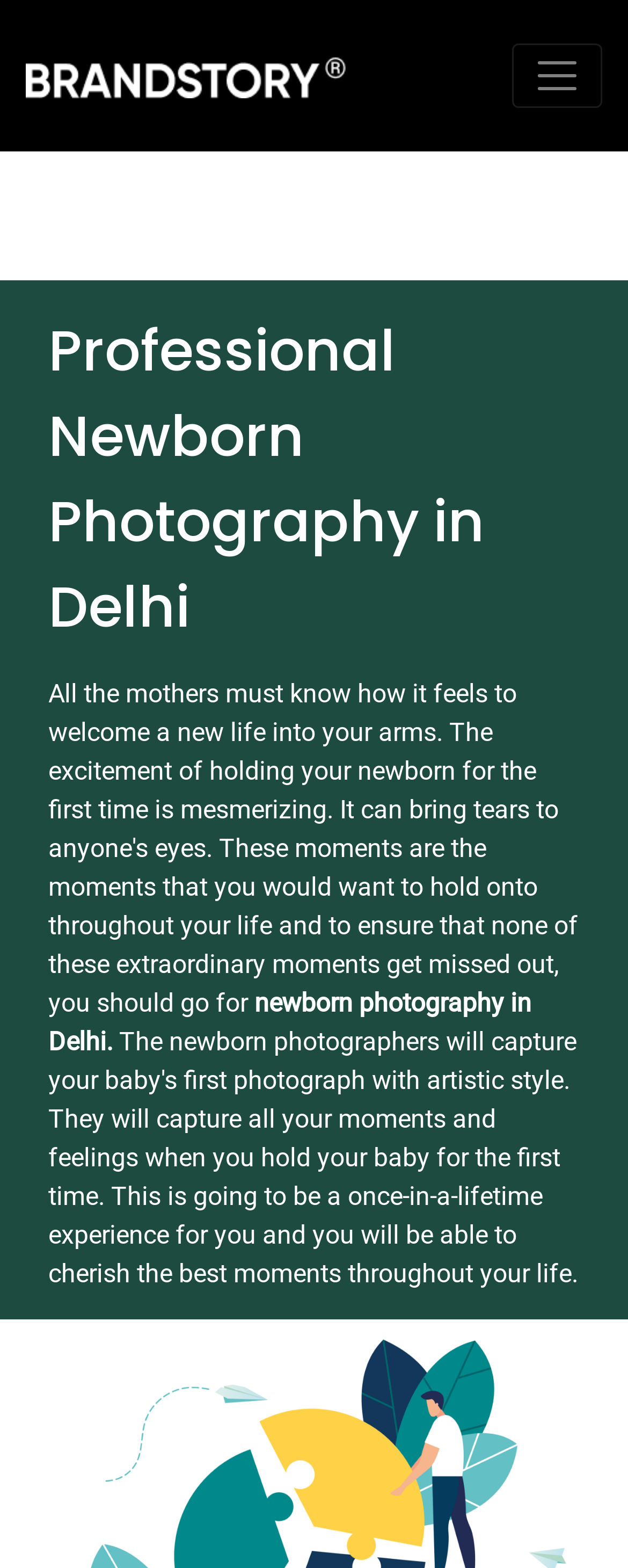Extract the main headline from the webpage and generate its text.

Professional Newborn Photography in Delhi